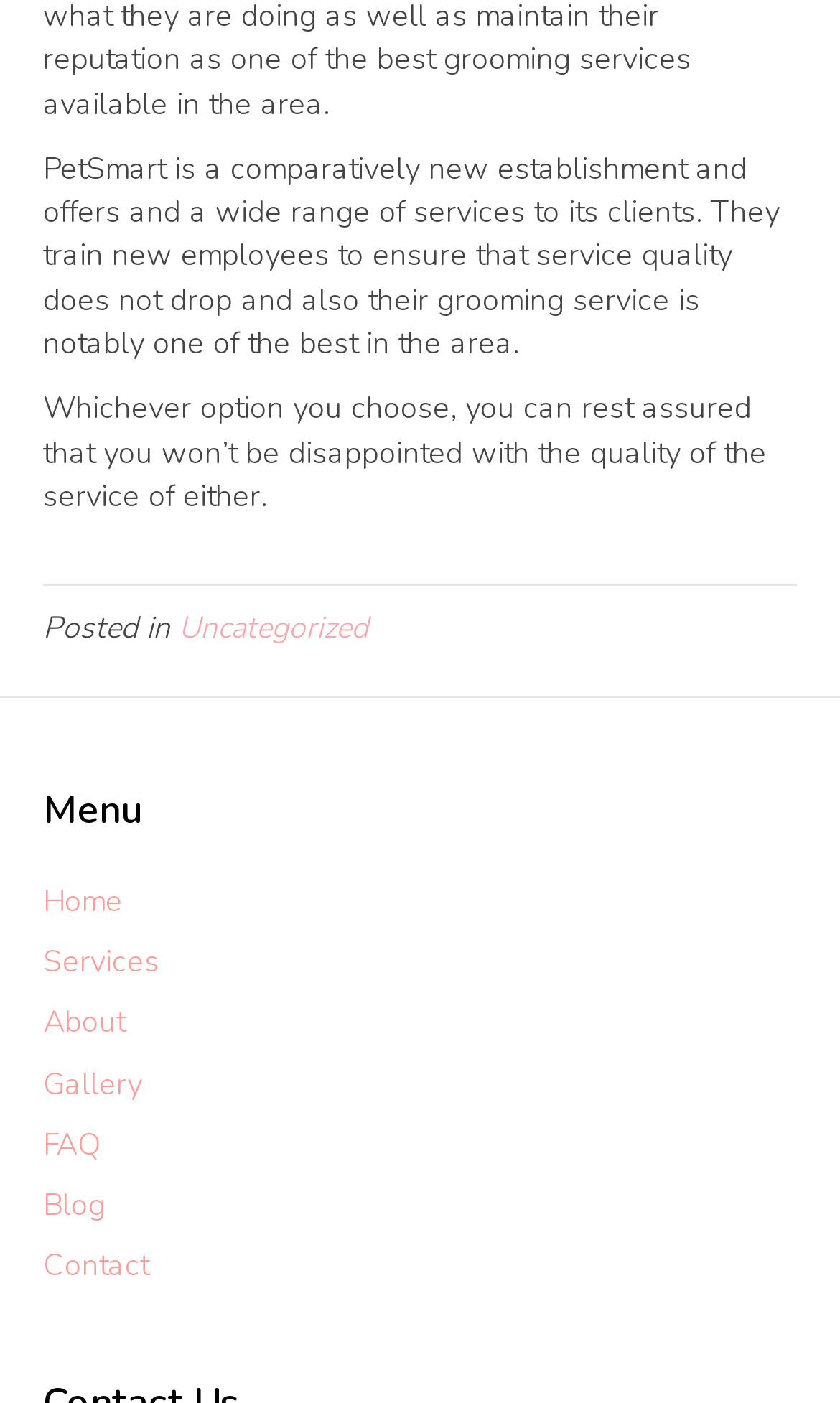Determine the bounding box coordinates of the clickable element to achieve the following action: 'visit Gallery'. Provide the coordinates as four float values between 0 and 1, formatted as [left, top, right, bottom].

[0.051, 0.758, 0.169, 0.787]